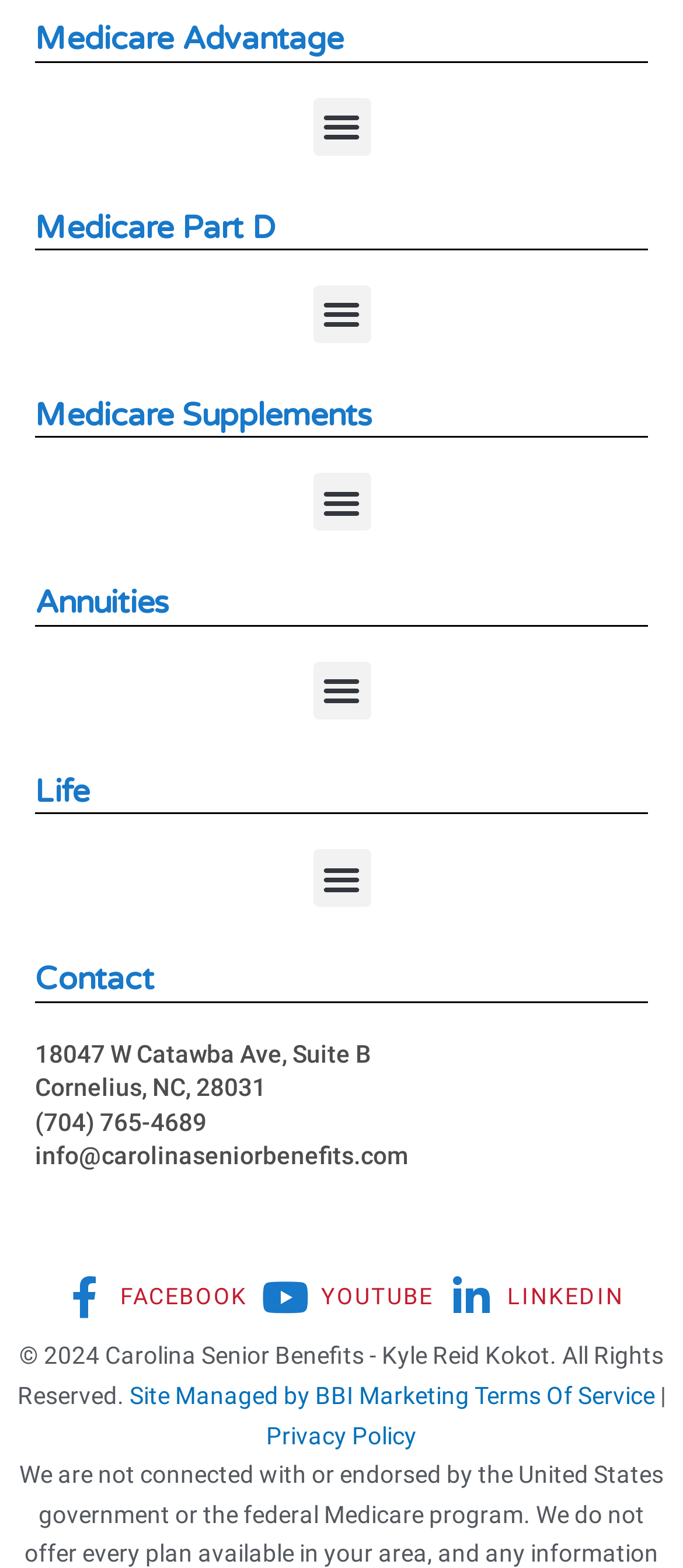Could you determine the bounding box coordinates of the clickable element to complete the instruction: "Click the 'Privacy Policy' link"? Provide the coordinates as four float numbers between 0 and 1, i.e., [left, top, right, bottom].

[0.39, 0.906, 0.61, 0.924]